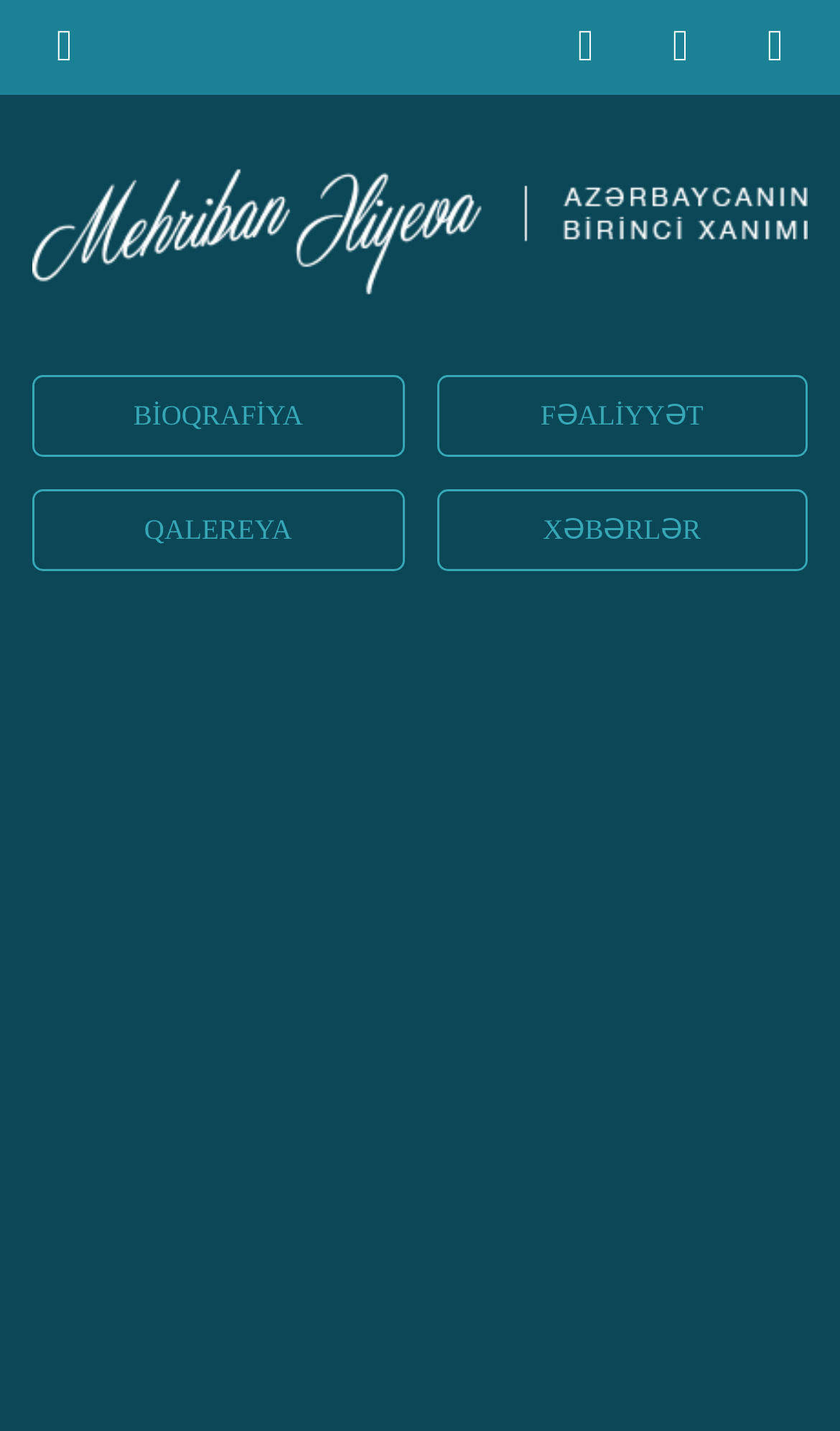Please give a short response to the question using one word or a phrase:
What is the name of the person featured on this website?

Mehriban Əliyeva